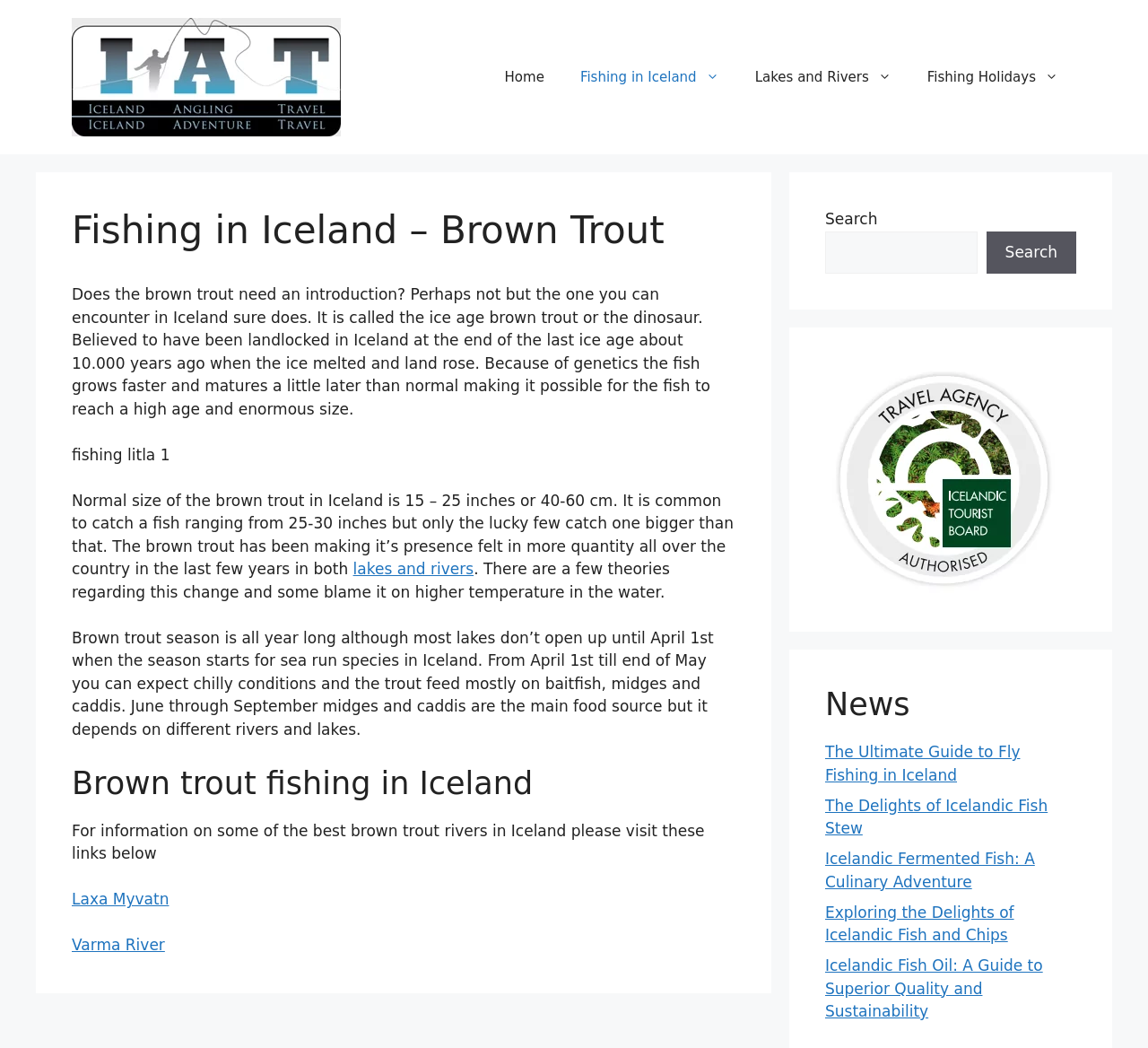What is the normal size of brown trout in Iceland?
Refer to the screenshot and deliver a thorough answer to the question presented.

I found the answer by reading the StaticText element that describes the normal size of brown trout in Iceland, which states that 'Normal size of the brown trout in Iceland is 15 – 25 inches or 40-60 cm'.